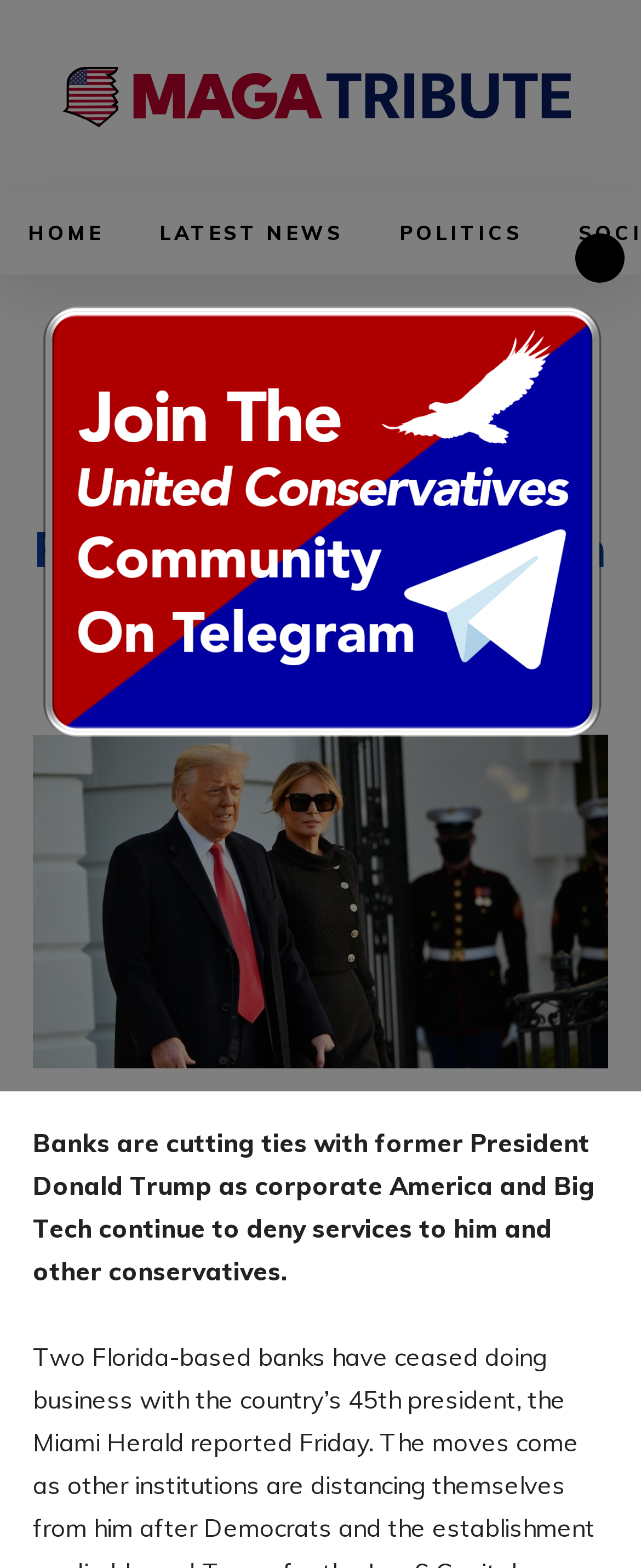Identify the bounding box for the UI element described as: "Powered by Finalsite". The coordinates should be four float numbers between 0 and 1, i.e., [left, top, right, bottom].

None